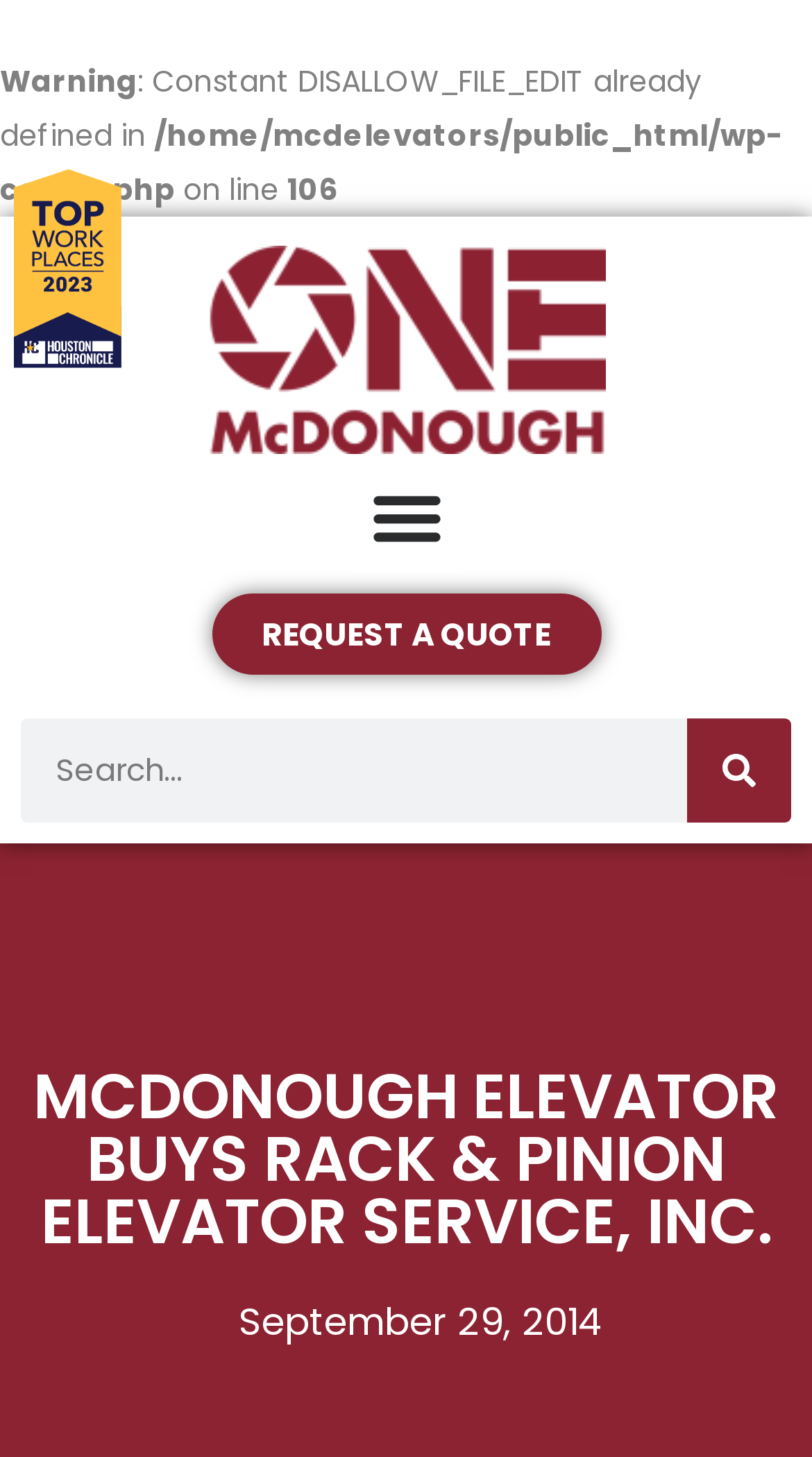What is the date of the announcement?
Using the image, respond with a single word or phrase.

September 29, 2014